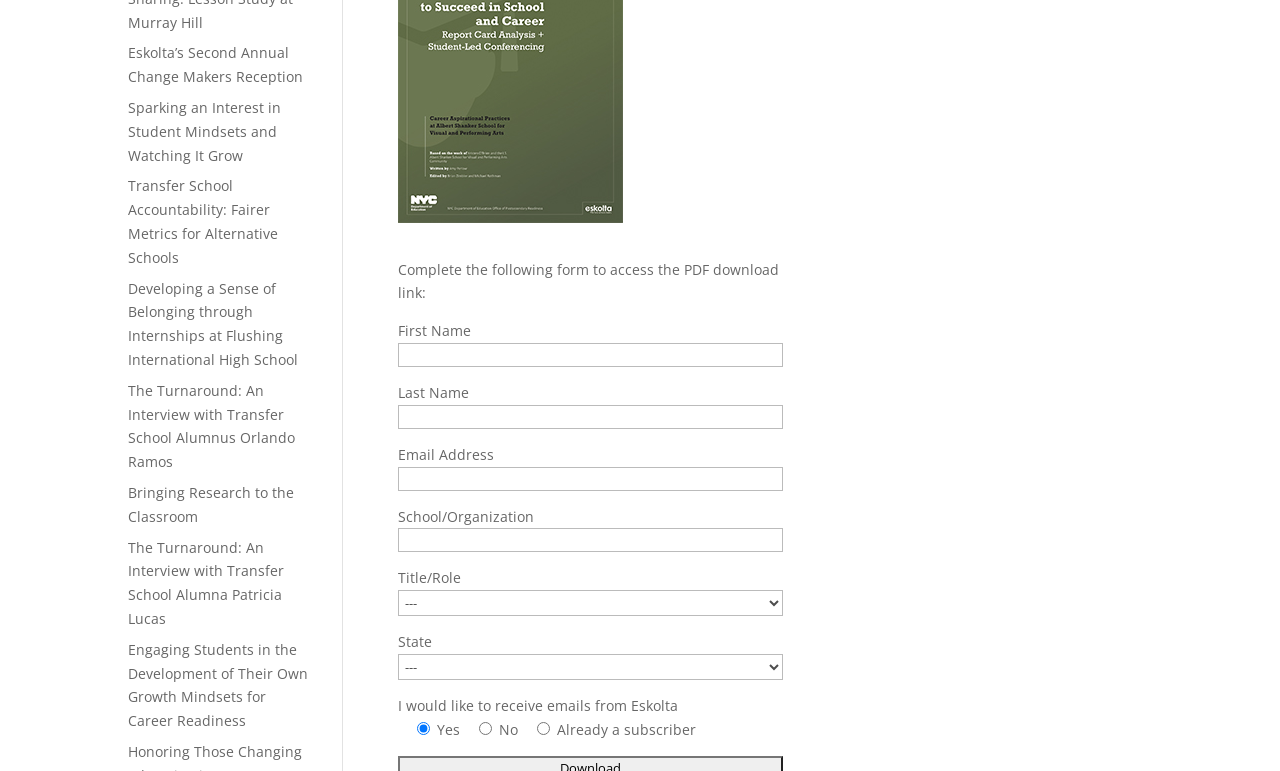Use a single word or phrase to answer the question:
What is the purpose of the 'Title/Role' field?

Select job title